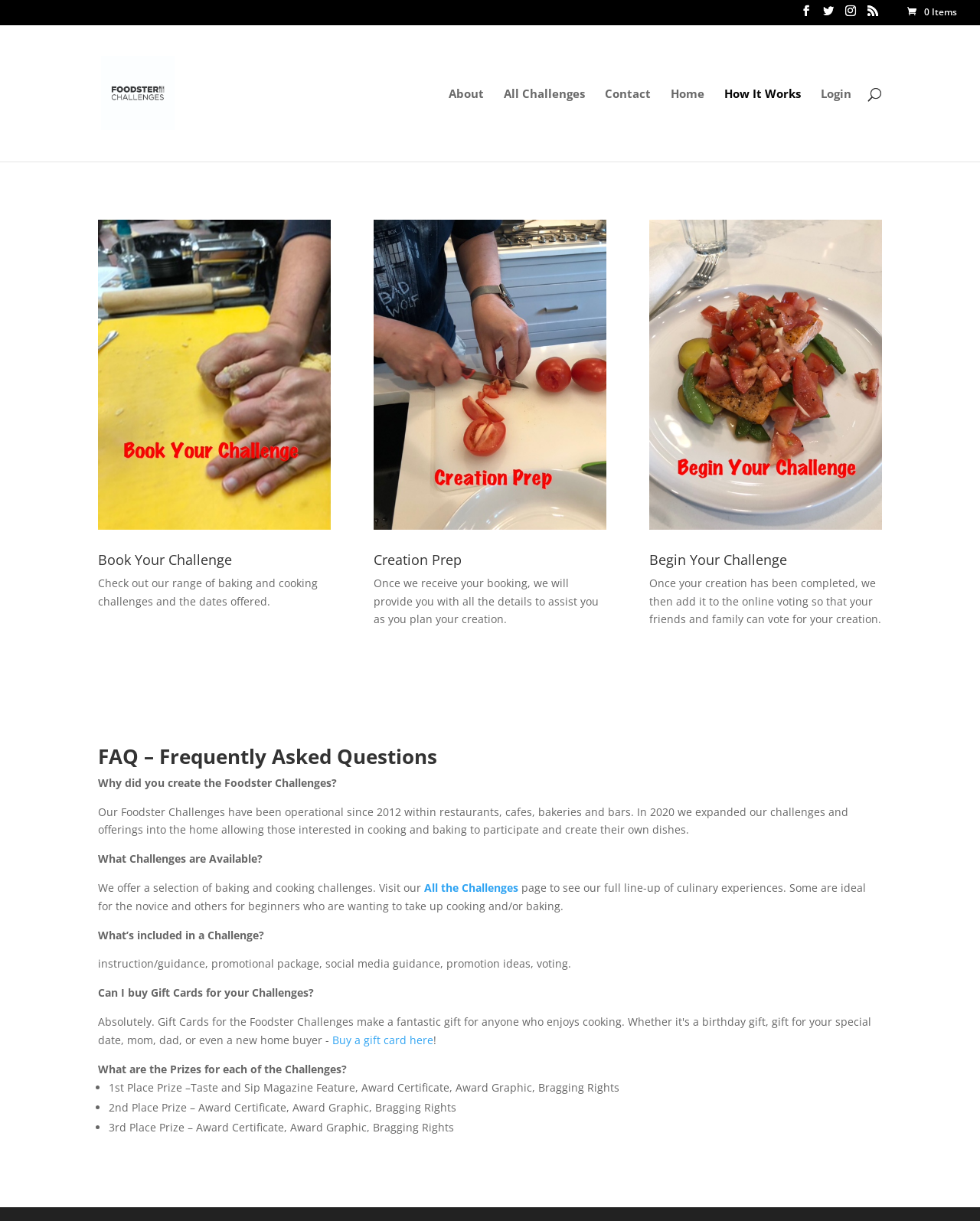Identify the bounding box coordinates of the element to click to follow this instruction: 'Go to About page'. Ensure the coordinates are four float values between 0 and 1, provided as [left, top, right, bottom].

[0.458, 0.072, 0.494, 0.132]